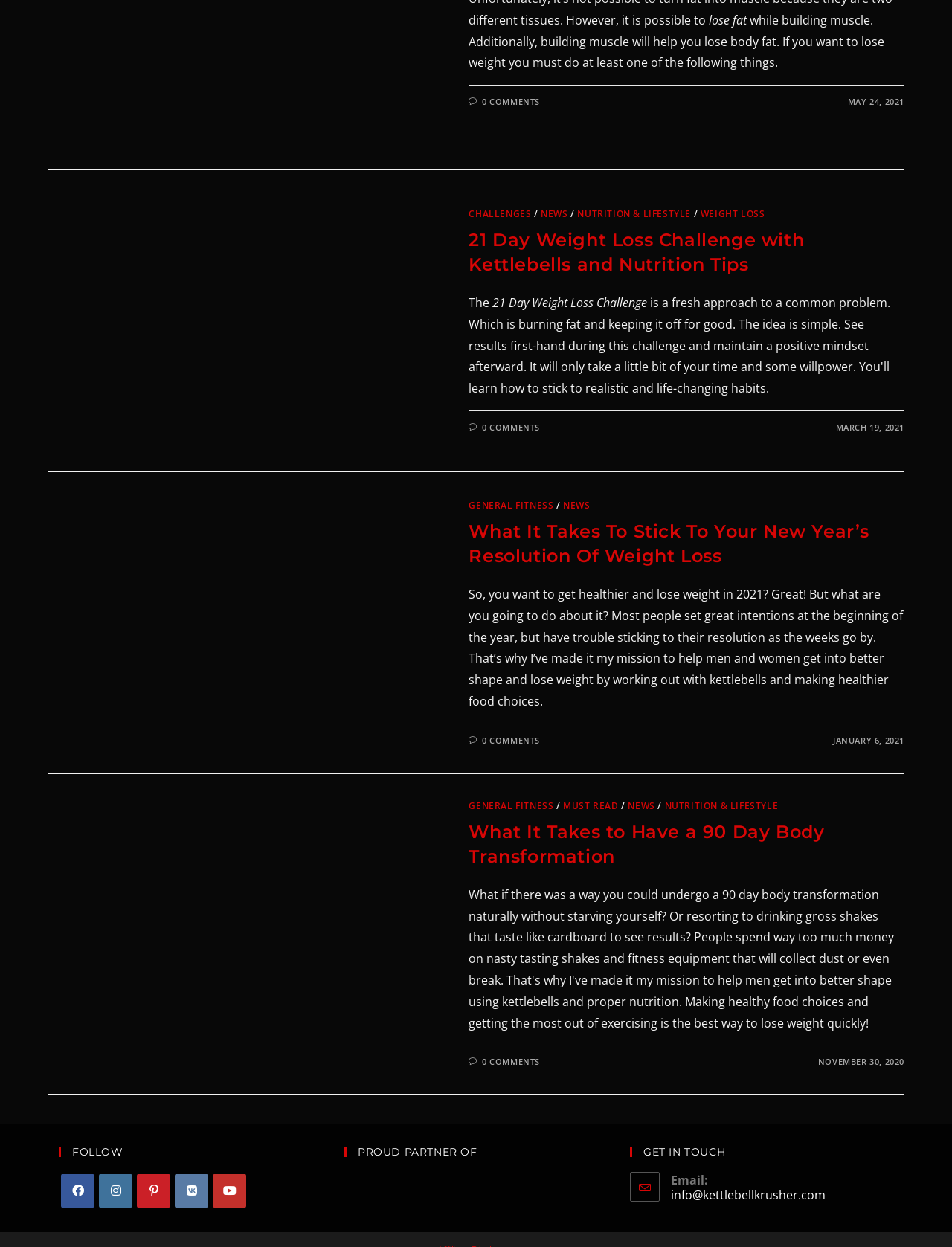Respond to the following question using a concise word or phrase: 
What is the email address to get in touch with the website?

info@kettlebellkrusher.com